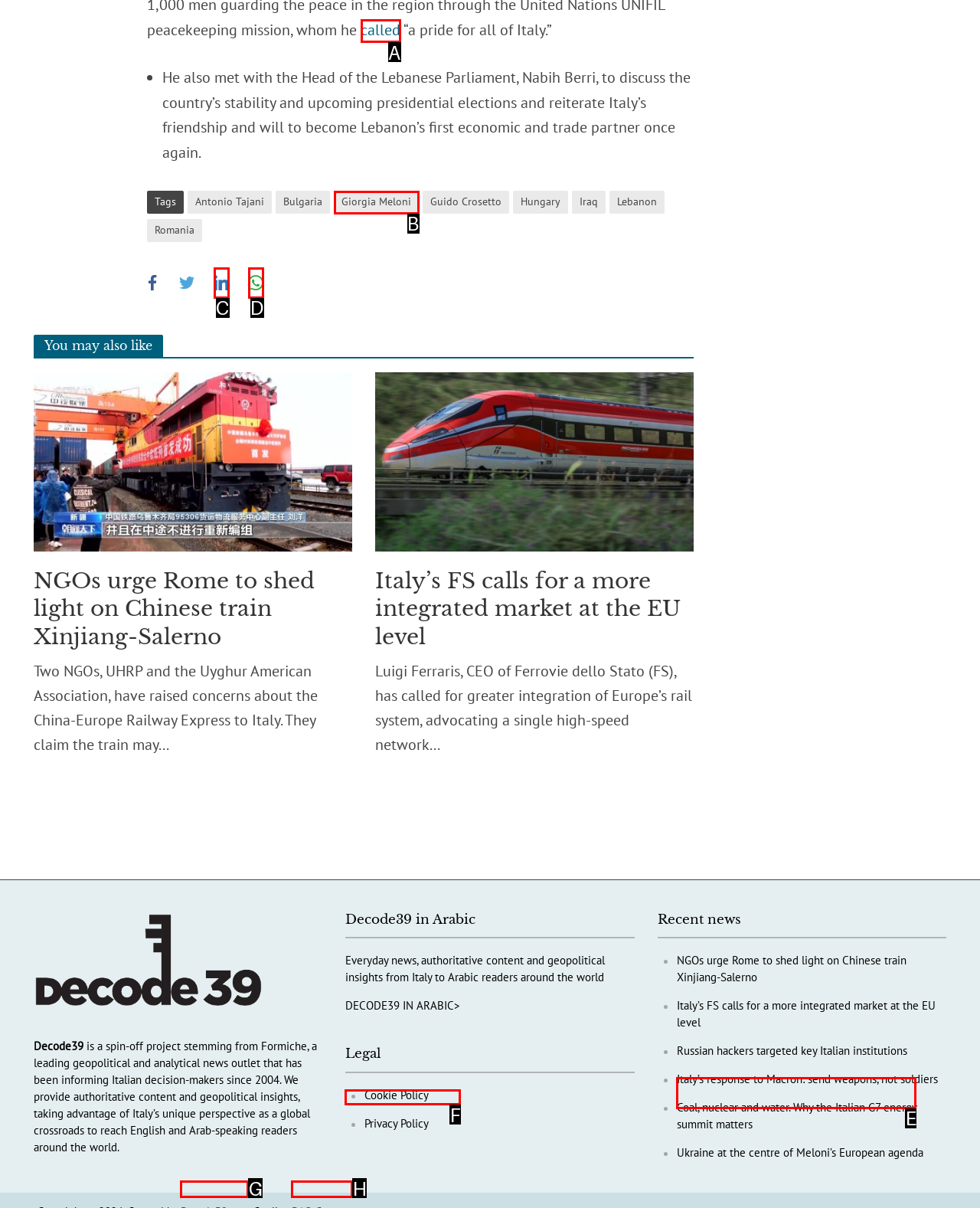Select the HTML element that needs to be clicked to carry out the task: Go to the page about Decode39 in Arabic
Provide the letter of the correct option.

F